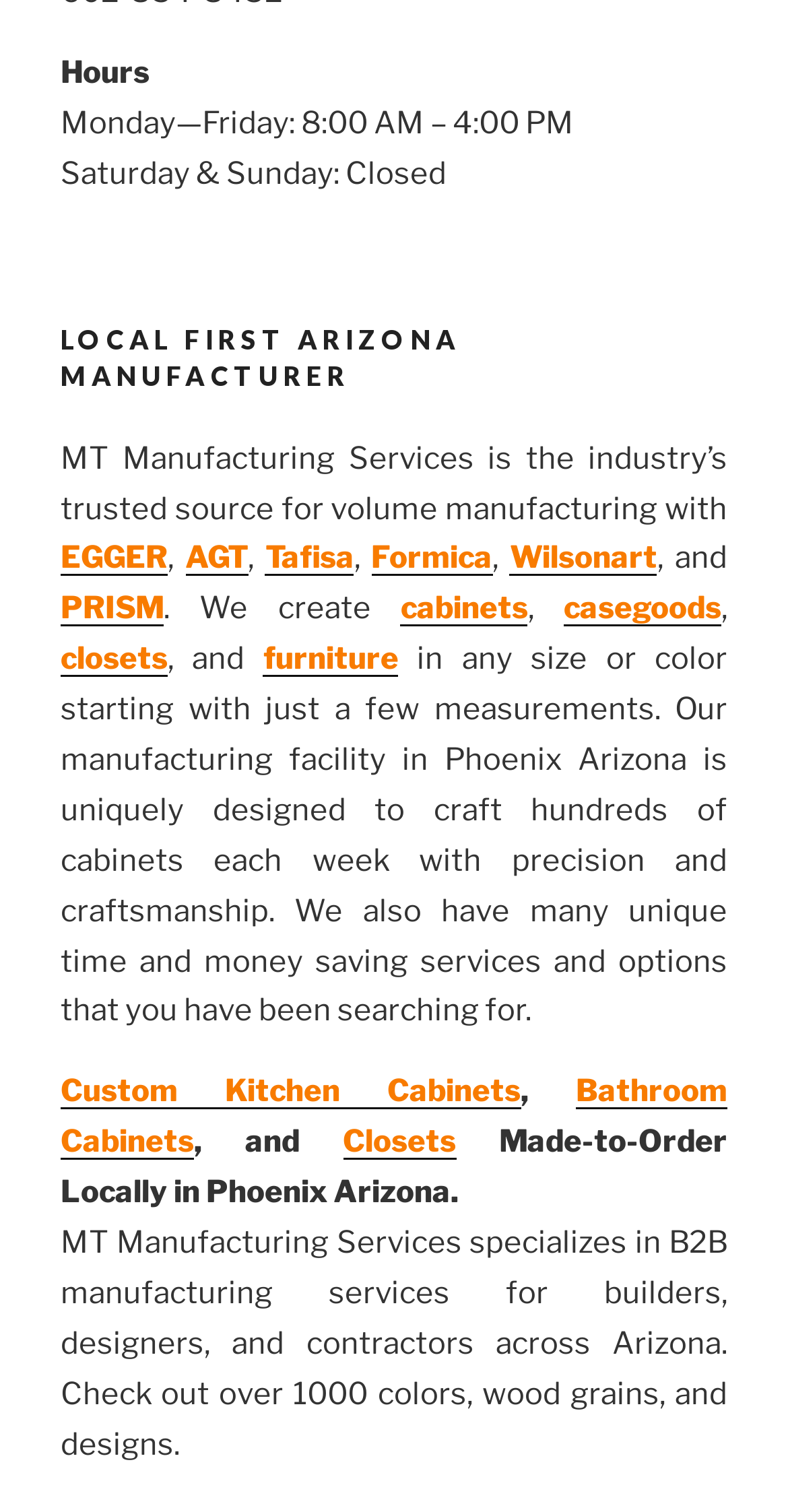Determine the bounding box coordinates for the region that must be clicked to execute the following instruction: "Log in".

None